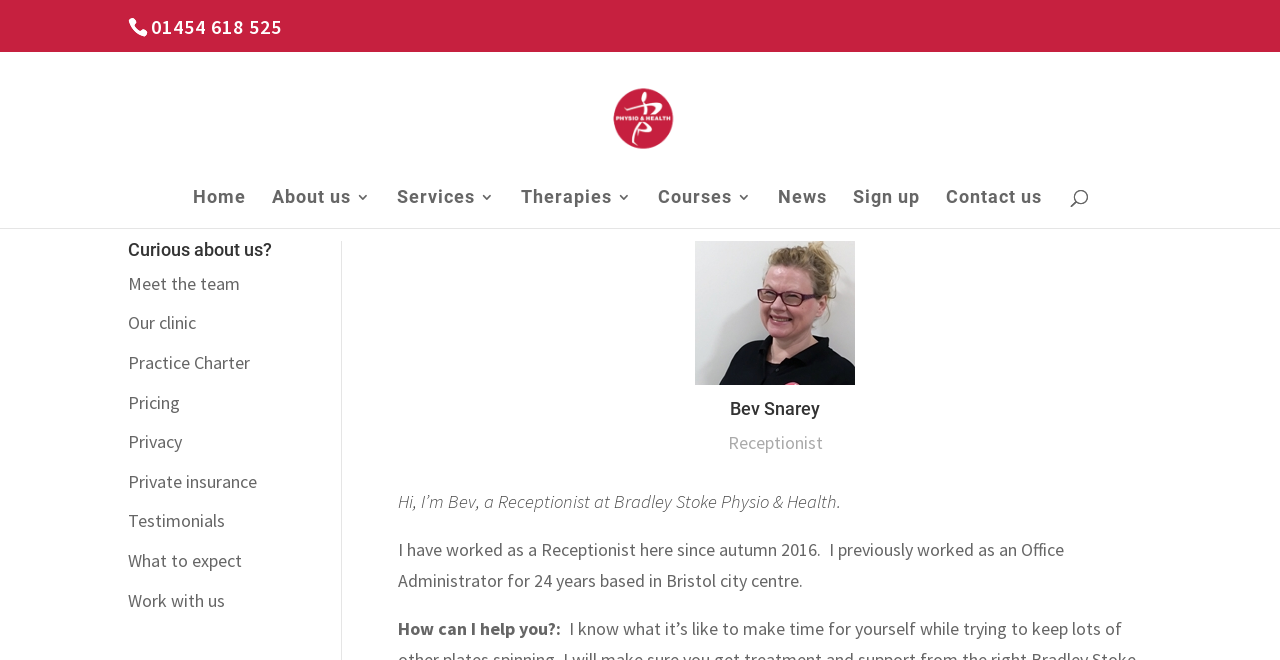Determine the bounding box coordinates for the clickable element to execute this instruction: "Visit the 'ARCHIVES' page". Provide the coordinates as four float numbers between 0 and 1, i.e., [left, top, right, bottom].

None